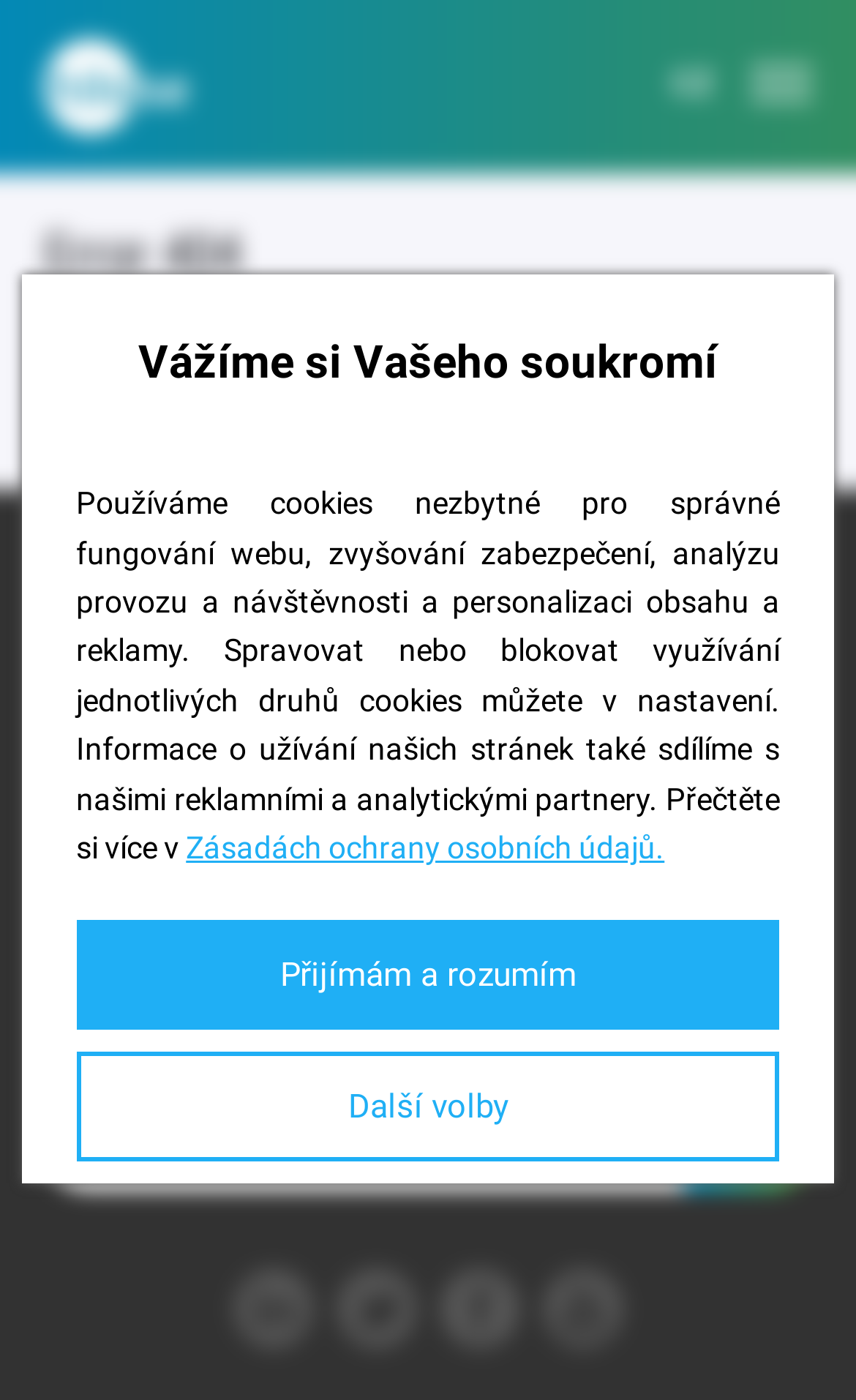Please determine the bounding box coordinates for the UI element described as: "Giant Eagle Weekly Ad".

None